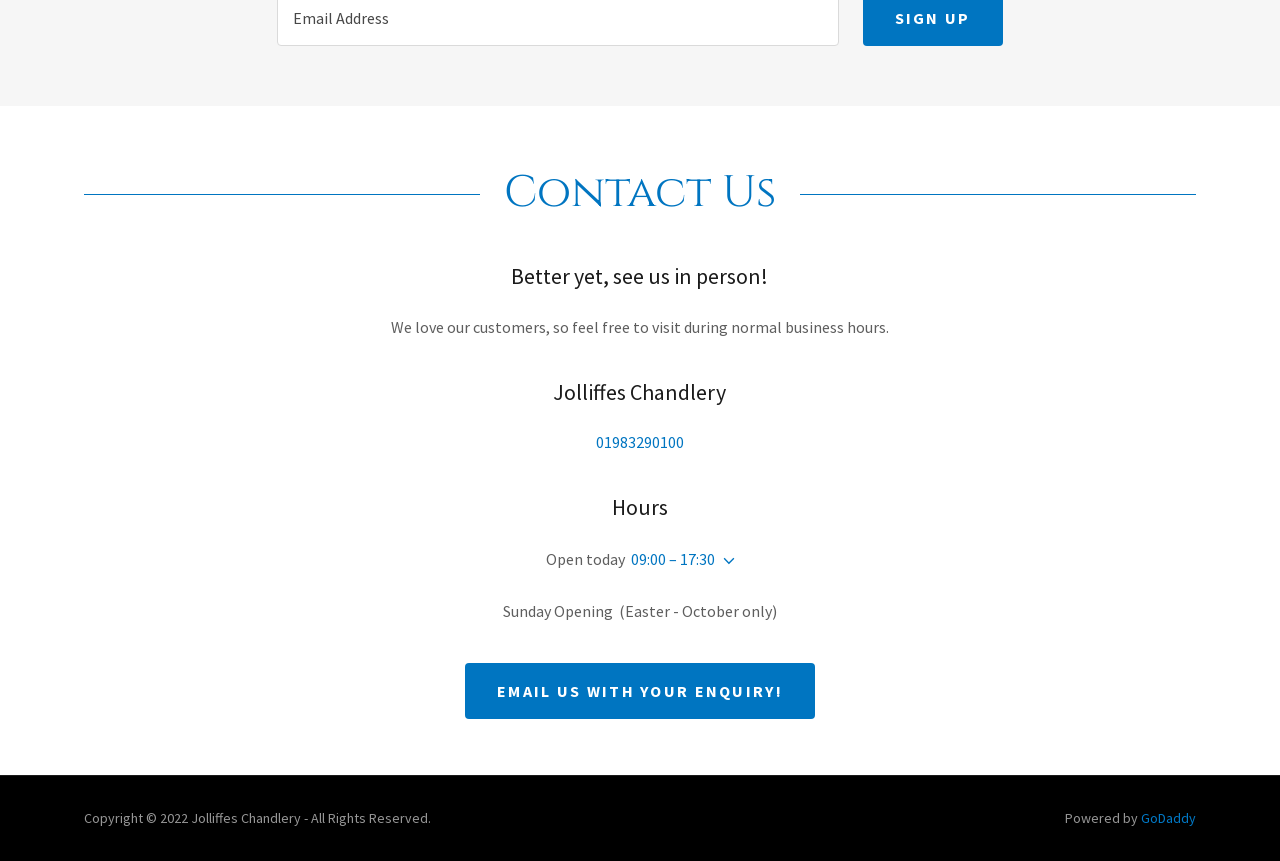Please specify the bounding box coordinates in the format (top-left x, top-left y, bottom-right x, bottom-right y), with values ranging from 0 to 1. Identify the bounding box for the UI component described as follows: Email us with your enquiry!

[0.363, 0.77, 0.637, 0.835]